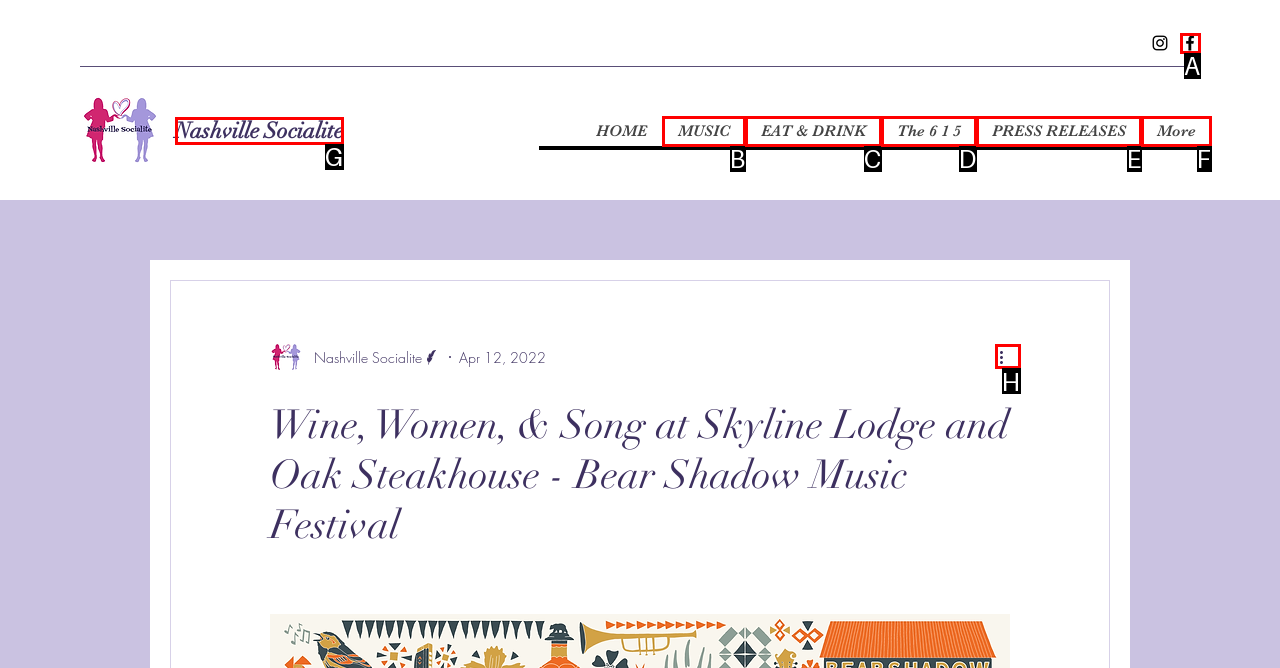Indicate which UI element needs to be clicked to fulfill the task: Click More actions
Answer with the letter of the chosen option from the available choices directly.

H